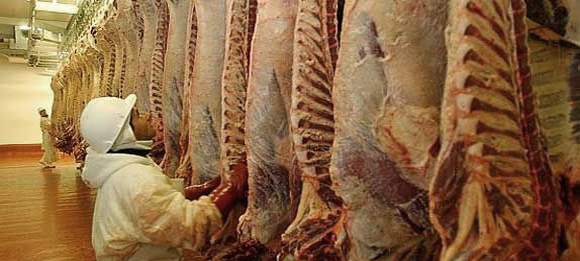Describe all the important aspects and details of the image.

The image depicts a professional working in a meat processing facility, surrounded by several hanging carcasses. The individual, dressed in protective clothing including a white coat and a hard hat, is attentively examining one of the carcasses. This scene reflects the sanitation and hygiene standards typical in such environments, highlighting the industry's commitment to quality and safety in meat processing. The setting suggests a well-organized workspace, essential for ensuring product integrity and adherence to health regulations.